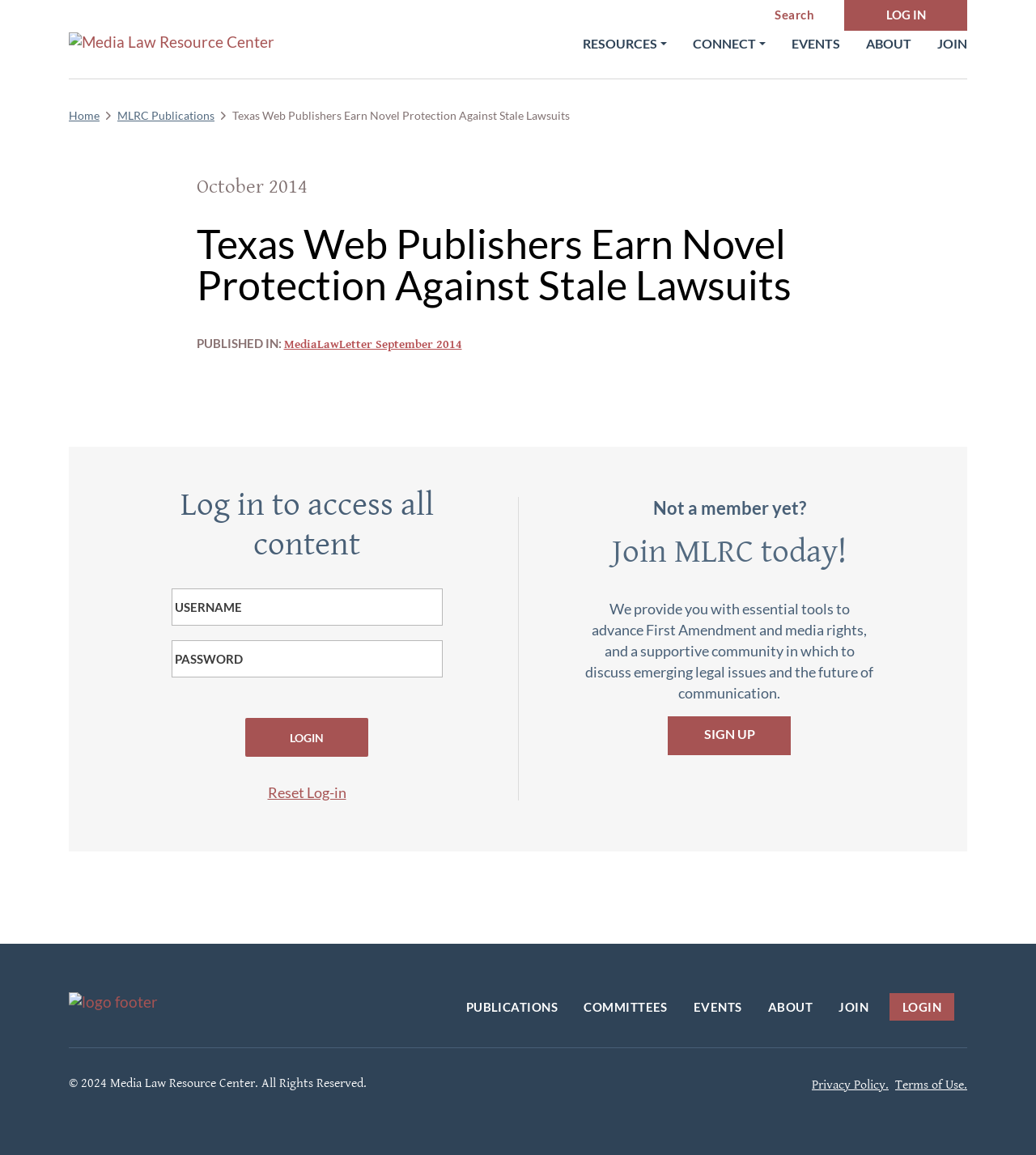Please find the bounding box coordinates of the element's region to be clicked to carry out this instruction: "Log in to access content".

[0.815, 0.0, 0.934, 0.027]